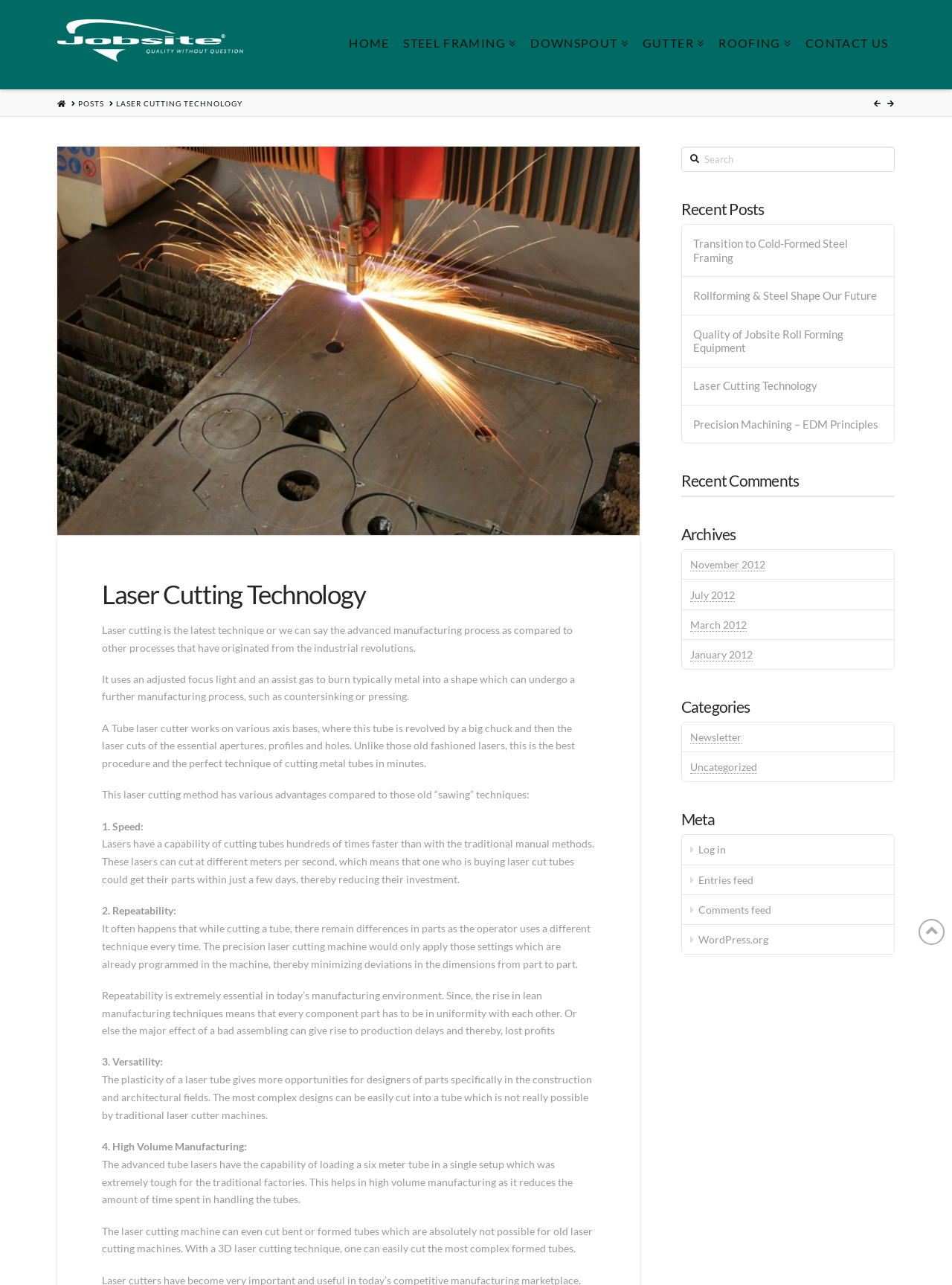What is the name of the company mentioned on the webpage?
Using the information from the image, give a concise answer in one word or a short phrase.

Jobsite US